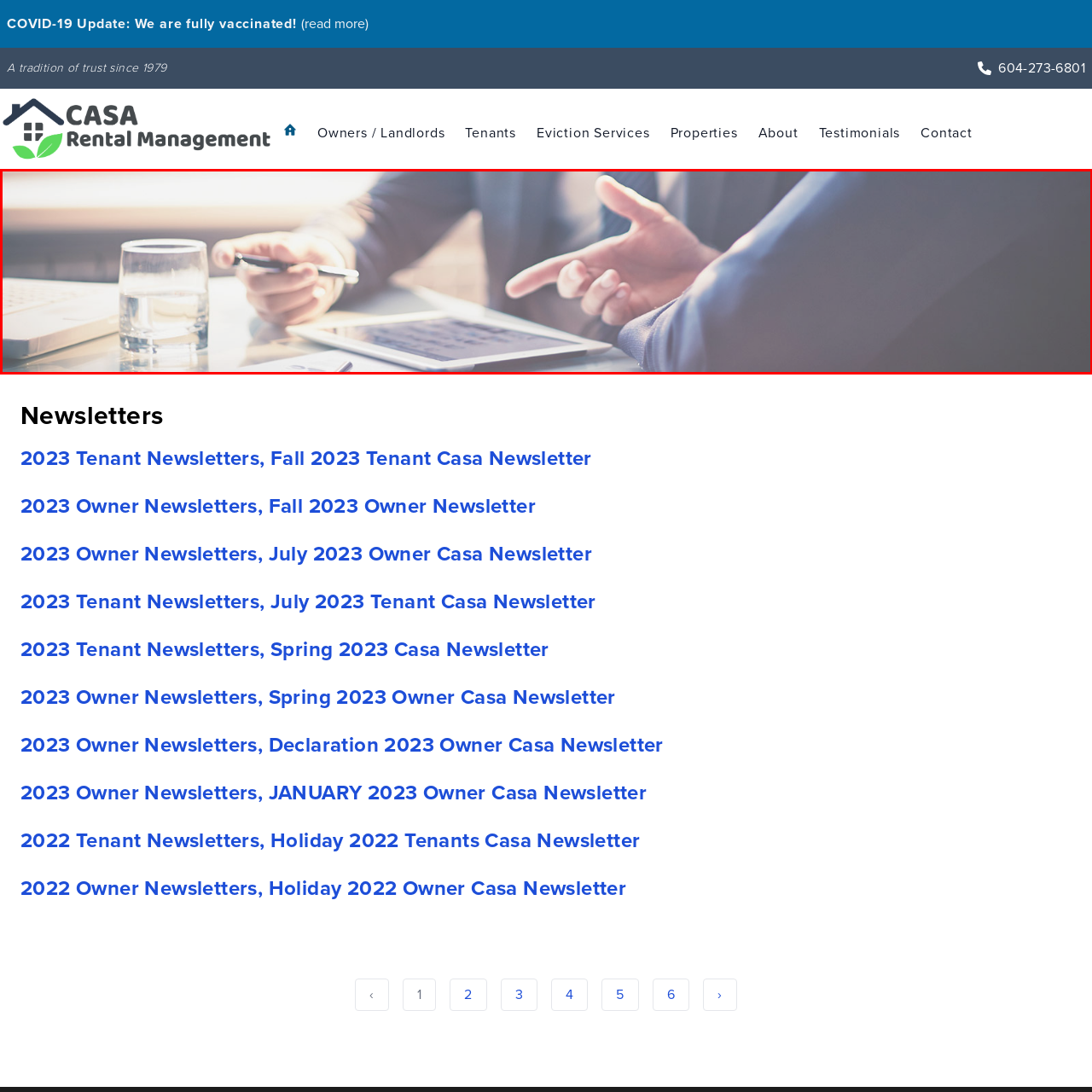Is there a glass of water present?
Please examine the image within the red bounding box and provide a comprehensive answer based on the visual details you observe.

A glass of water is situated nearby, adding to the atmosphere of a focused and interactive conversation, suggesting that the meeting is a formal and professional setting.